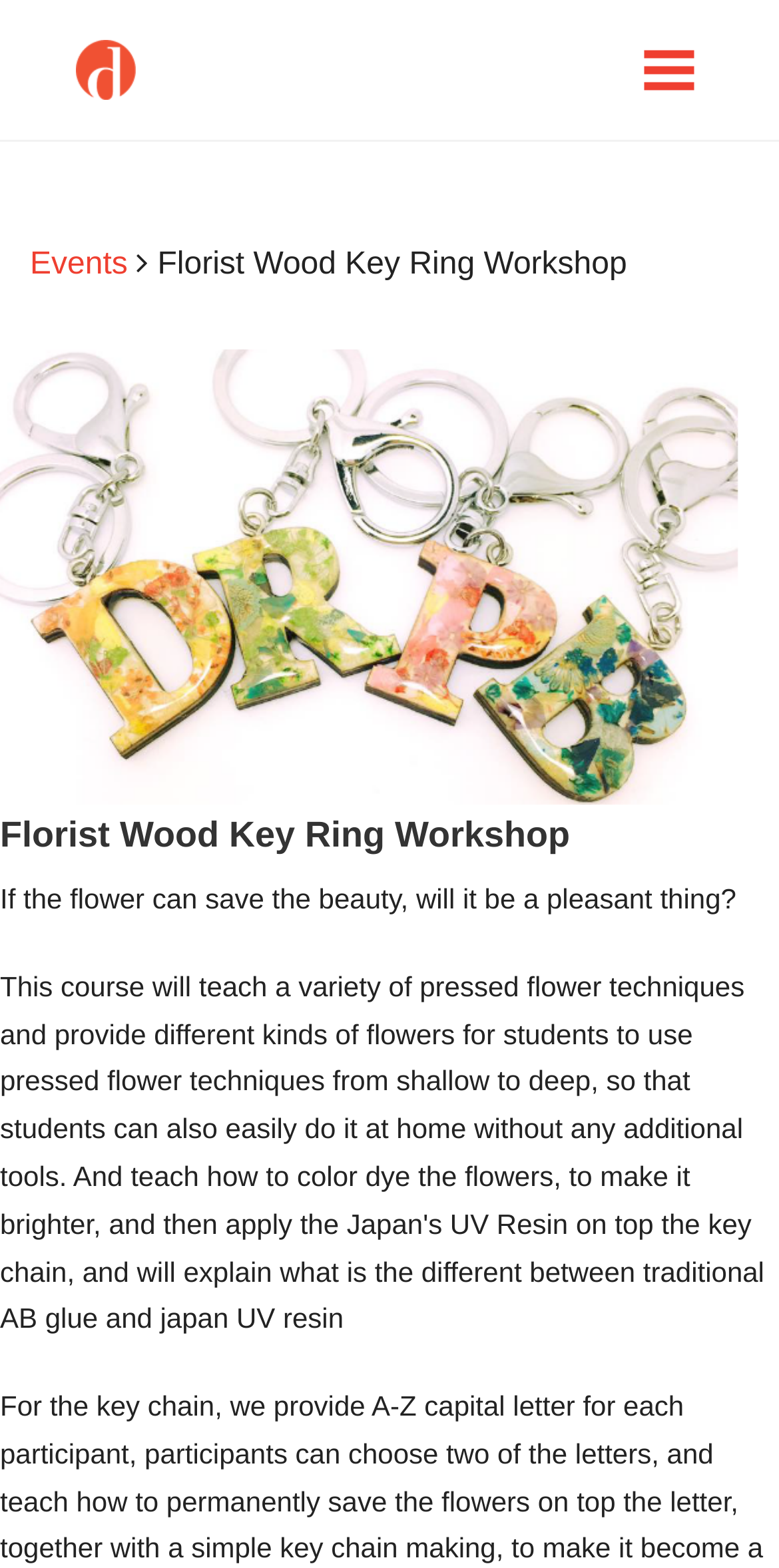Provide the bounding box coordinates of the HTML element described as: "Glossary". The bounding box coordinates should be four float numbers between 0 and 1, i.e., [left, top, right, bottom].

None